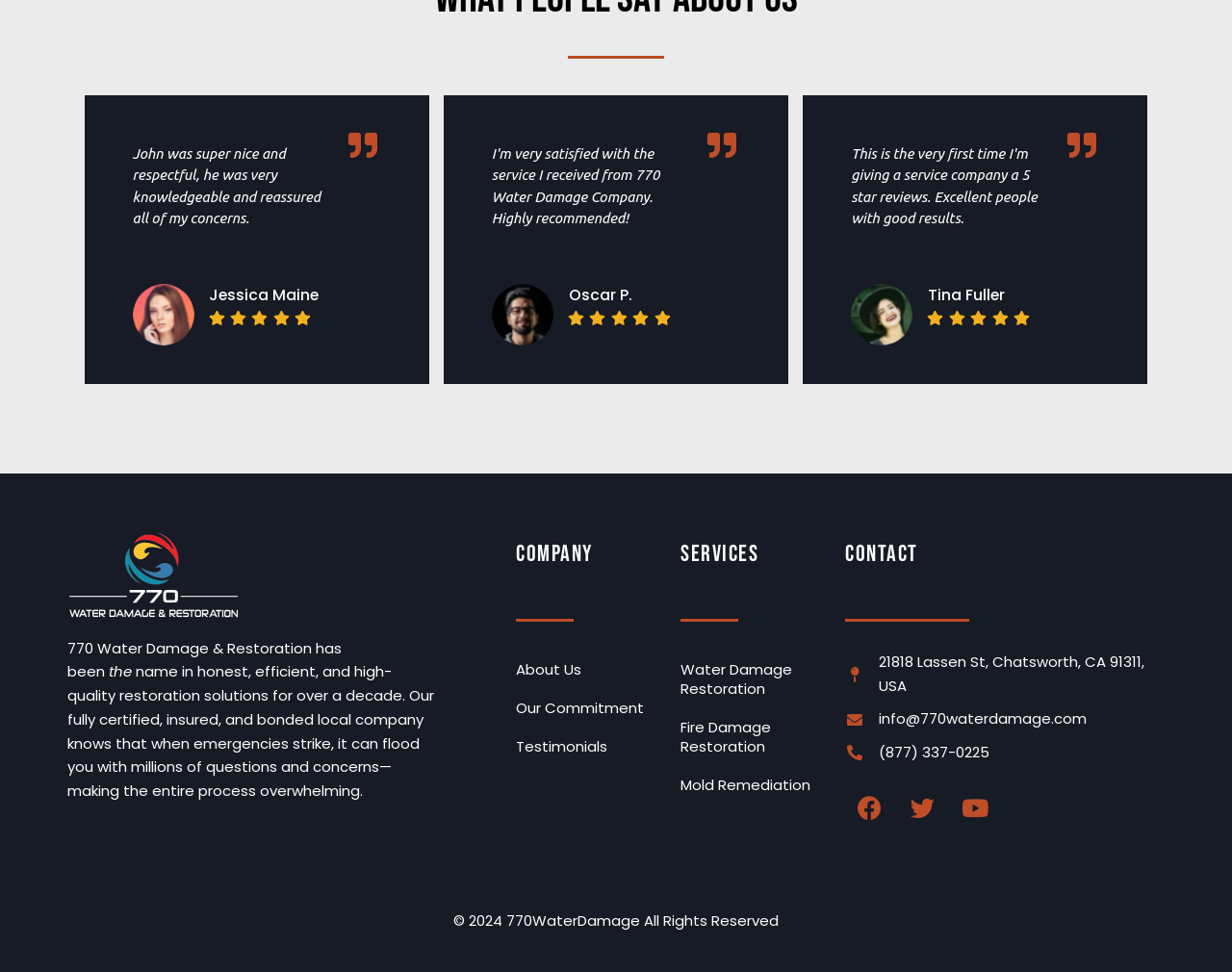What is the copyright year?
Please look at the screenshot and answer using one word or phrase.

2024